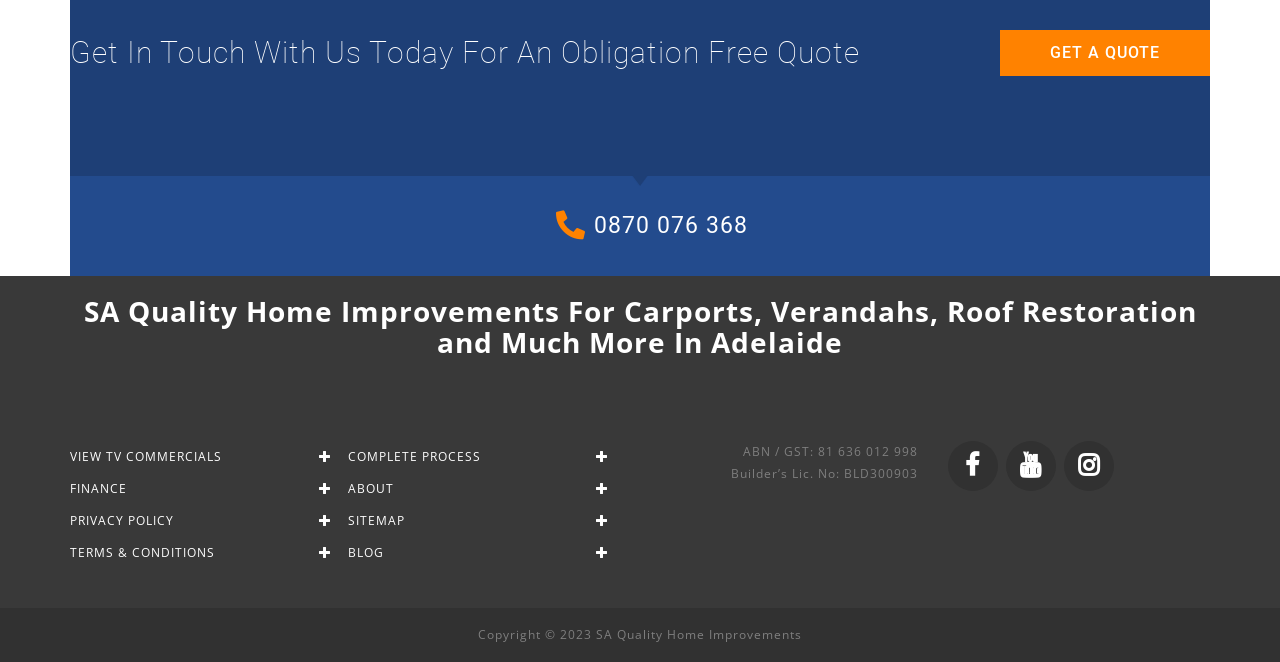Provide a short, one-word or phrase answer to the question below:
What is the builder's license number of SA Quality Home Improvements?

BLD300903